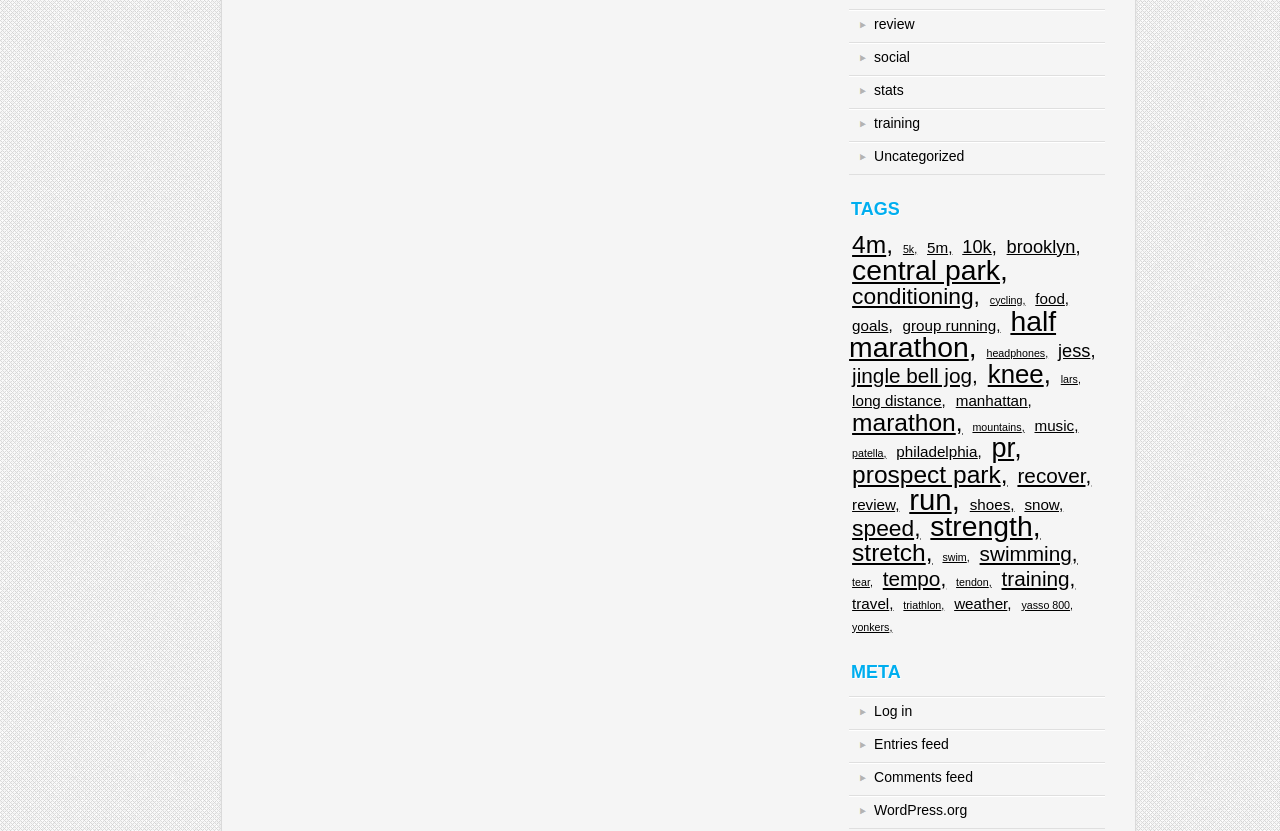Determine the bounding box coordinates of the section I need to click to execute the following instruction: "go to social". Provide the coordinates as four float numbers between 0 and 1, i.e., [left, top, right, bottom].

[0.683, 0.059, 0.711, 0.079]